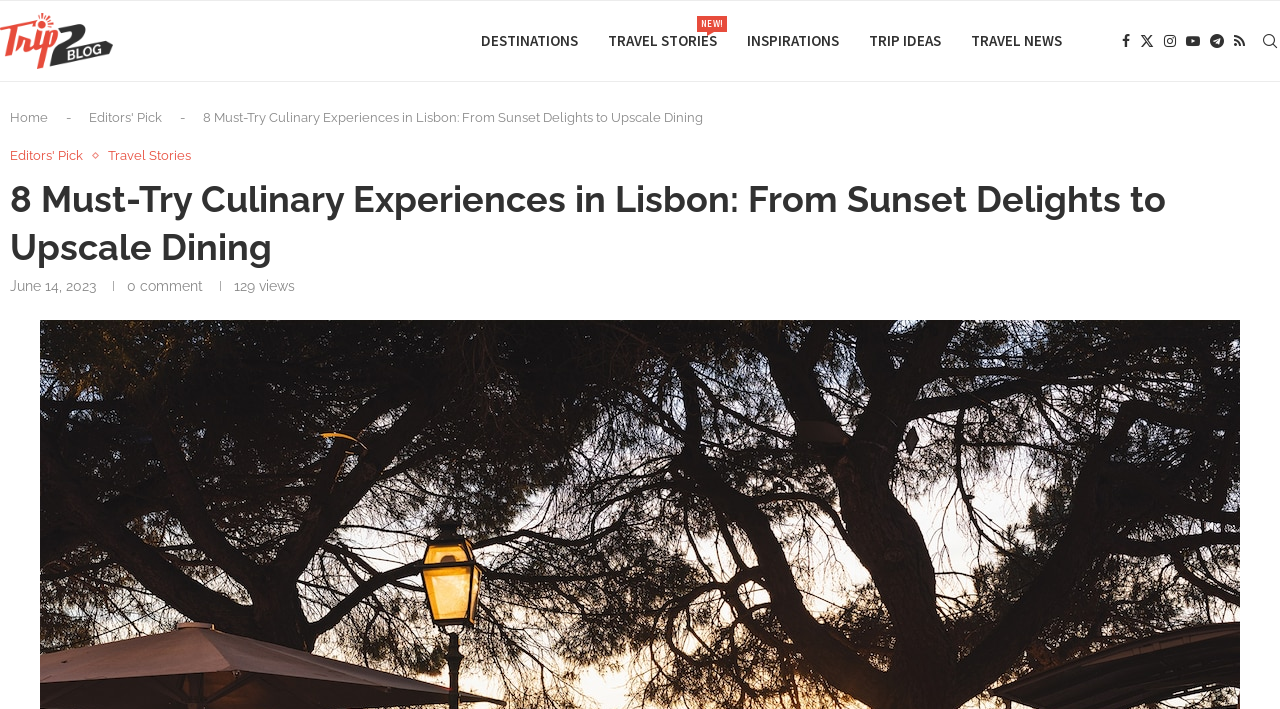Please find the bounding box for the UI element described by: "alt="culinary highlights" title="culinary highlights"".

[0.031, 0.451, 0.969, 0.476]